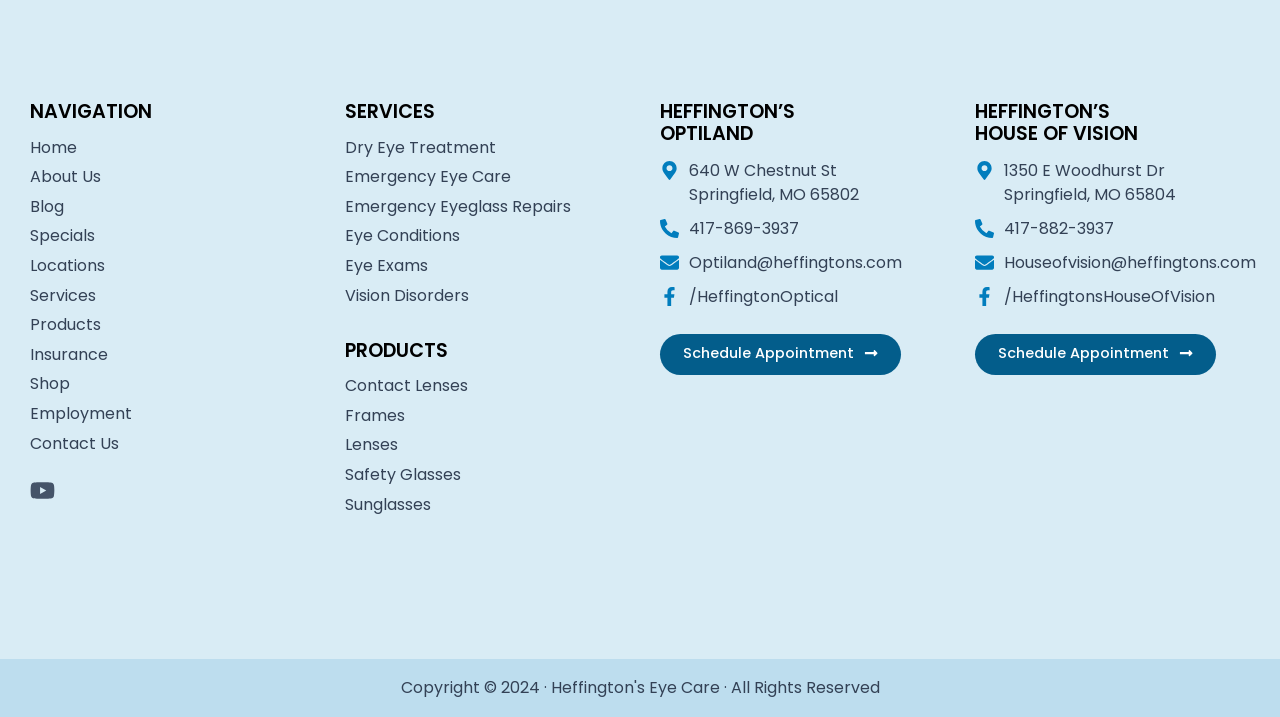What services are offered by Heffington's Optiland?
Using the image as a reference, answer with just one word or a short phrase.

Dry Eye Treatment, Emergency Eye Care, etc.